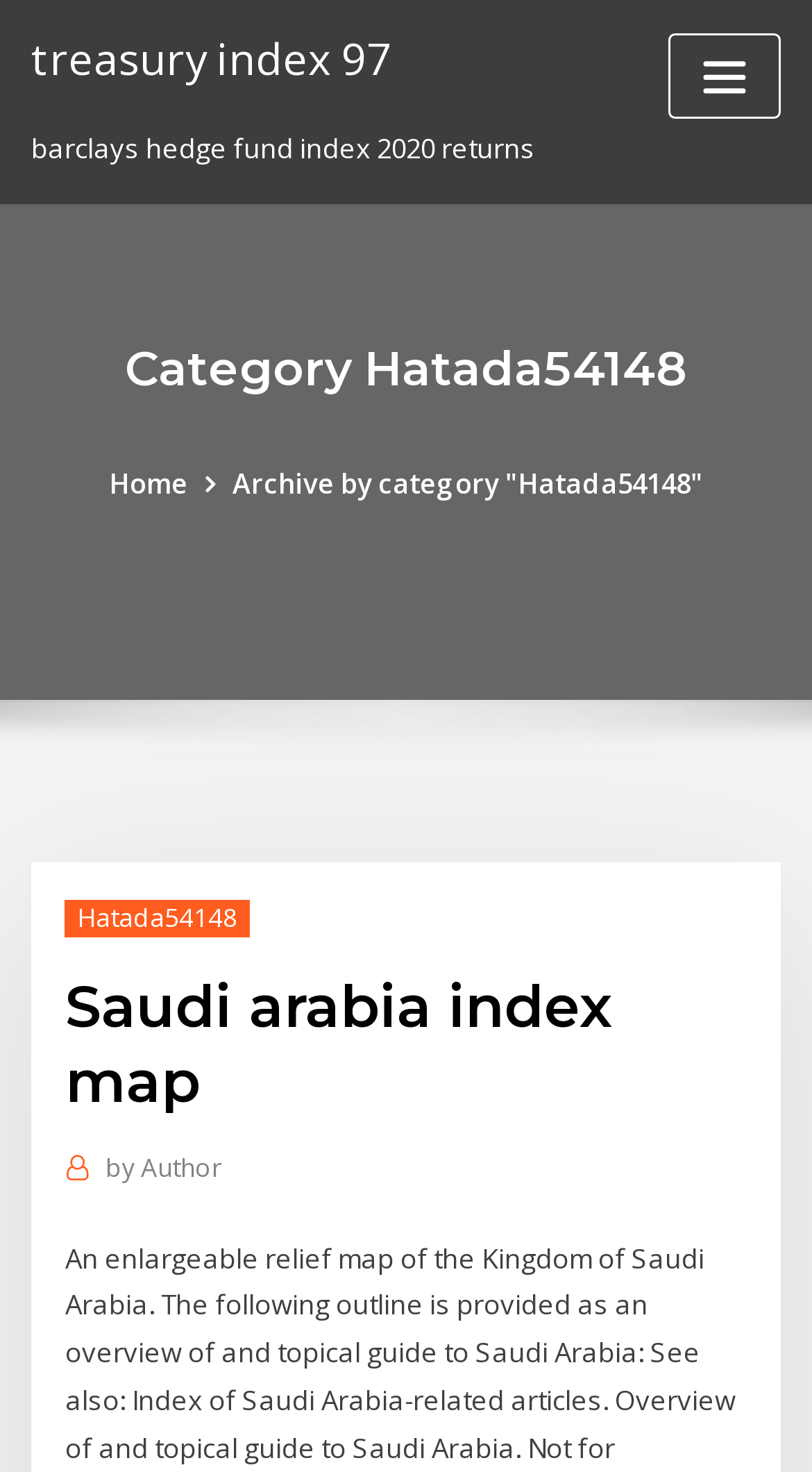Write an elaborate caption that captures the essence of the webpage.

The webpage appears to be a directory or index page, with a focus on Saudi Arabia and related maps. At the top left, there is a link to "treasury index 97". Below this link, there is a static text element displaying "barclays hedge fund index 2020 returns". 

On the top right, there is a button labeled "Toggle navigation", which is currently not expanded. 

Below the top elements, there is a heading titled "Category Hatada54148", which spans across the entire width of the page. Under this heading, there are three links: "Home" on the left, "Archive by category 'Hatada54148'" in the middle, and another link to "Hatada54148" on the right. 

Further down, there is a header section that contains a heading titled "Saudi arabia index map". This section is positioned below the previous links and spans across most of the page's width. 

At the bottom of the page, there is a link labeled "by Author".